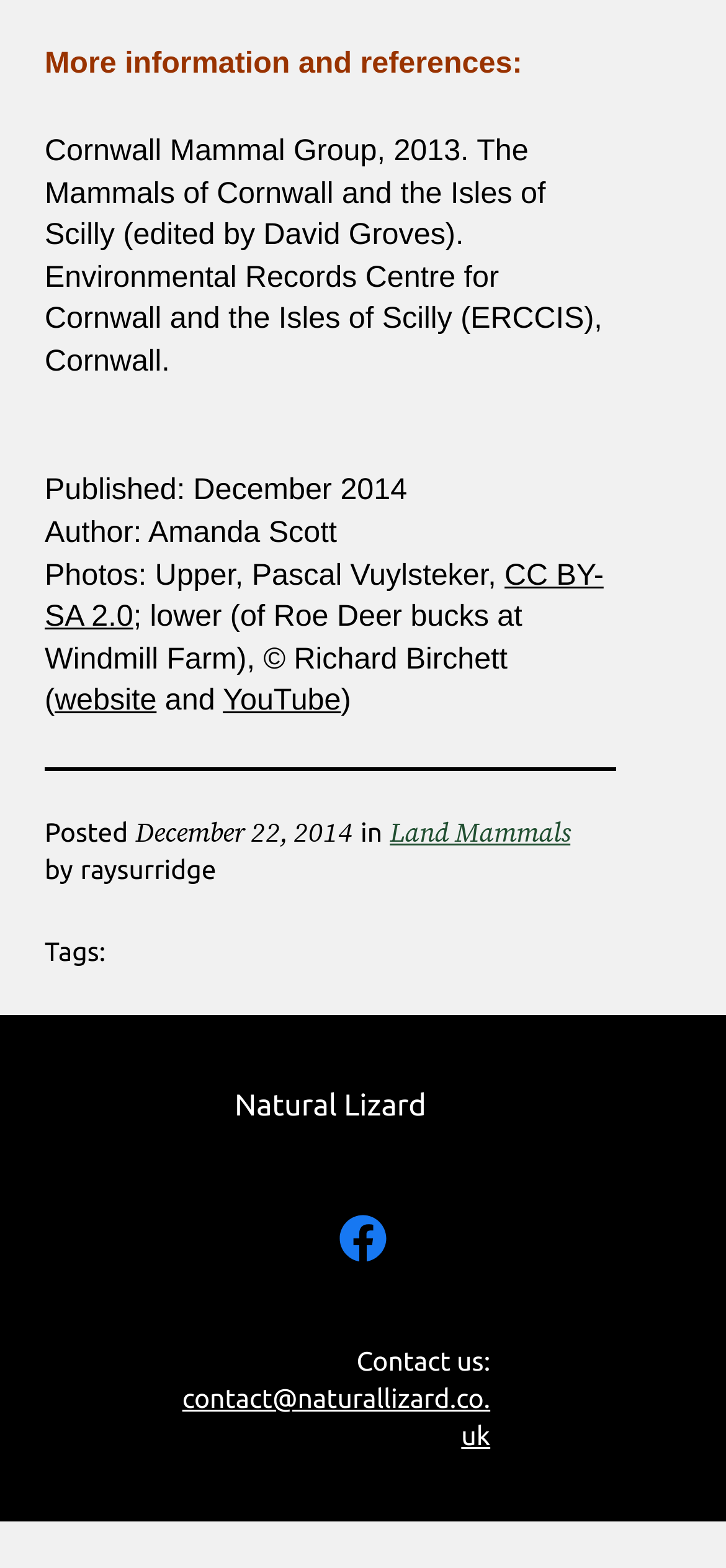What is the category of the article?
Please provide a comprehensive answer based on the contents of the image.

I found the category by looking at the link element with the text 'Land Mammals' which is located at [0.537, 0.519, 0.786, 0.543]. This element is a child of the Root Element and is positioned vertically above other elements with similar y1 and y2 coordinates.